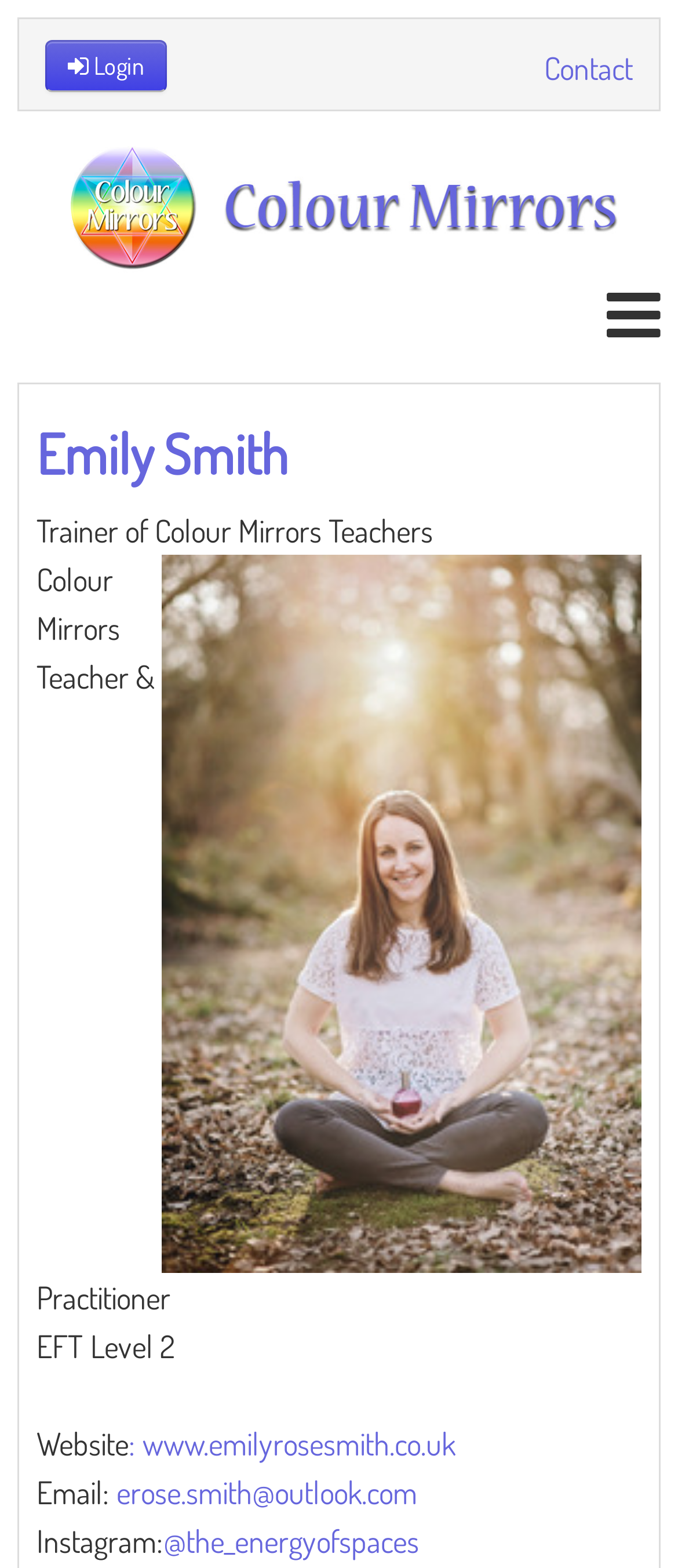Provide a short answer to the following question with just one word or phrase: What is the profession of Emily Smith?

Colour Mirrors Teacher & Practitioner